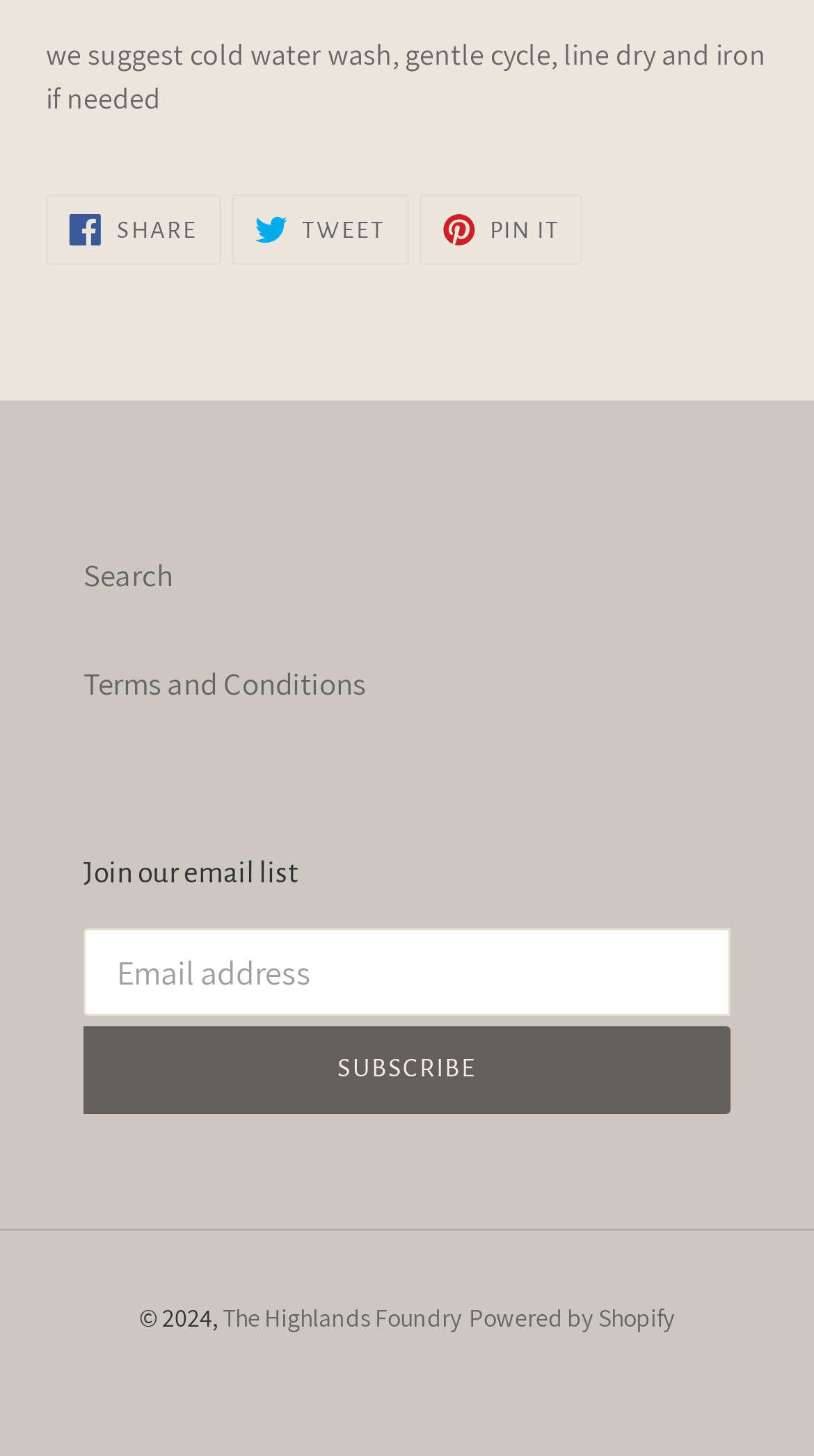Please answer the following question using a single word or phrase: 
How many social media sharing options are available?

3